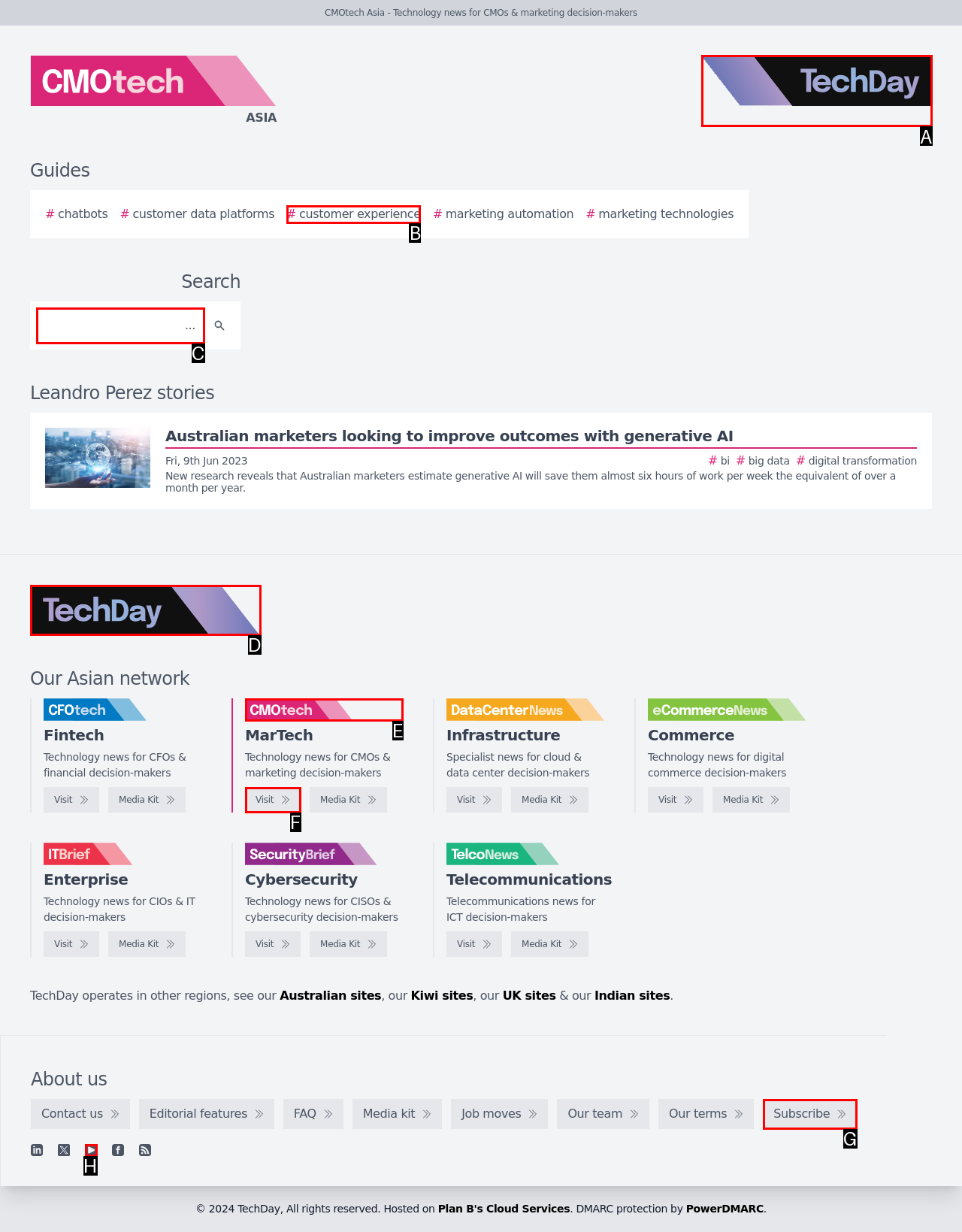Choose the HTML element that should be clicked to accomplish the task: Visit the TechDay website. Answer with the letter of the chosen option.

A